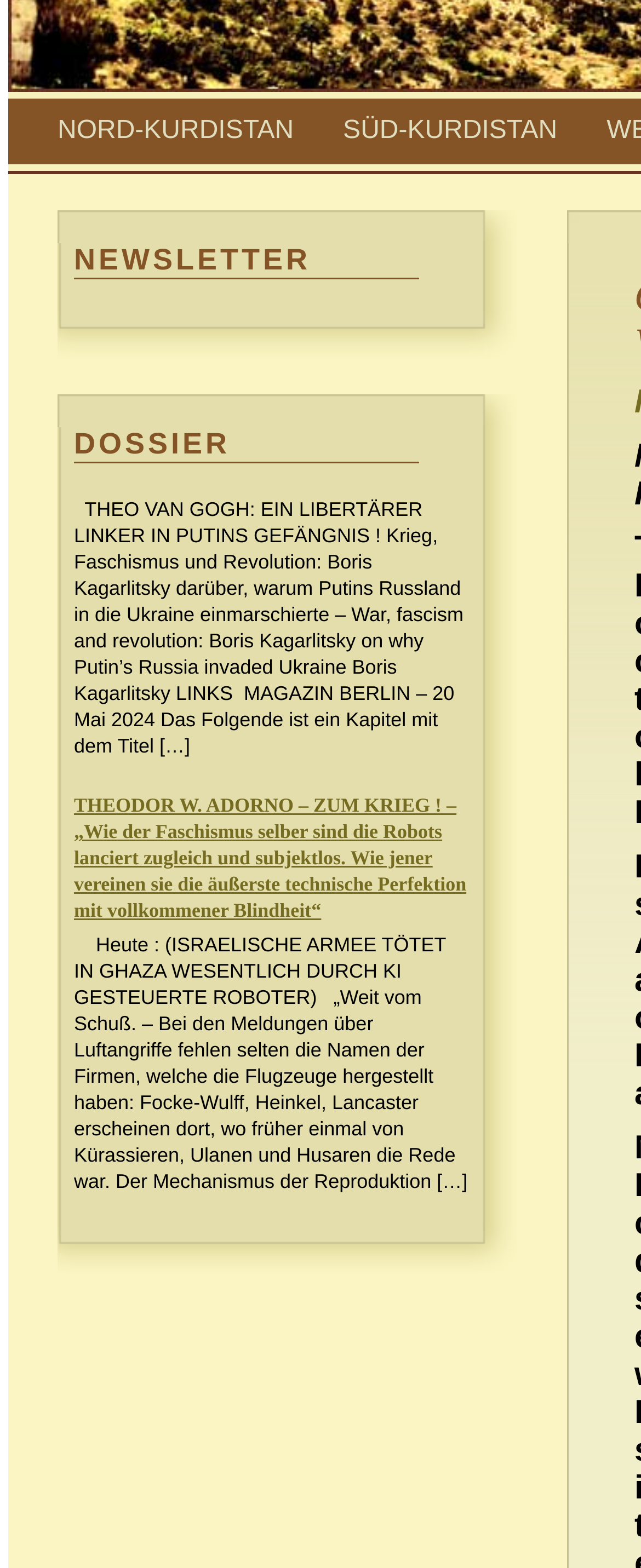Calculate the bounding box coordinates for the UI element based on the following description: "Süd-Kurdistan". Ensure the coordinates are four float numbers between 0 and 1, i.e., [left, top, right, bottom].

[0.535, 0.074, 0.869, 0.092]